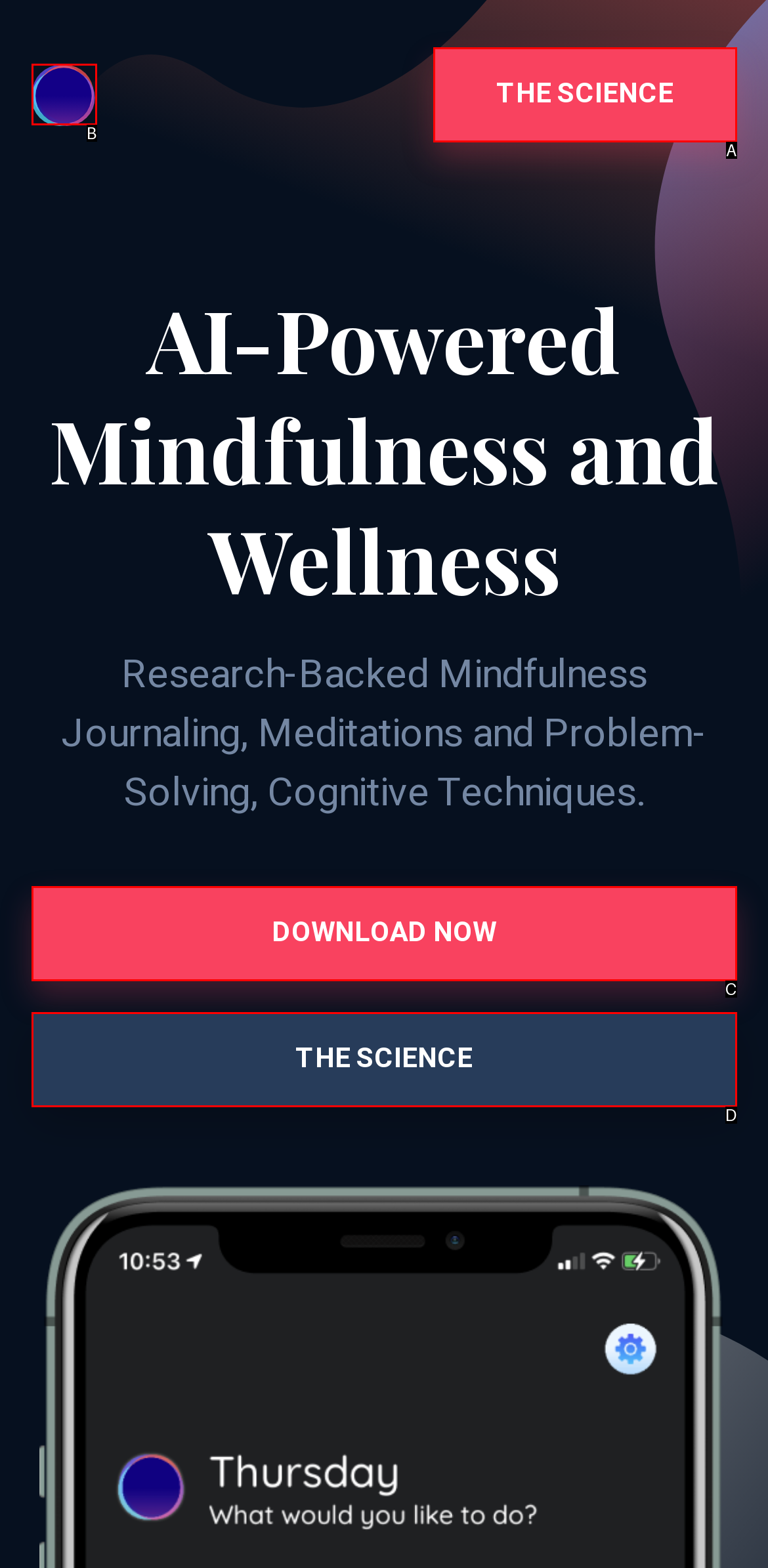Select the HTML element that best fits the description: alt="Logo"
Respond with the letter of the correct option from the choices given.

B